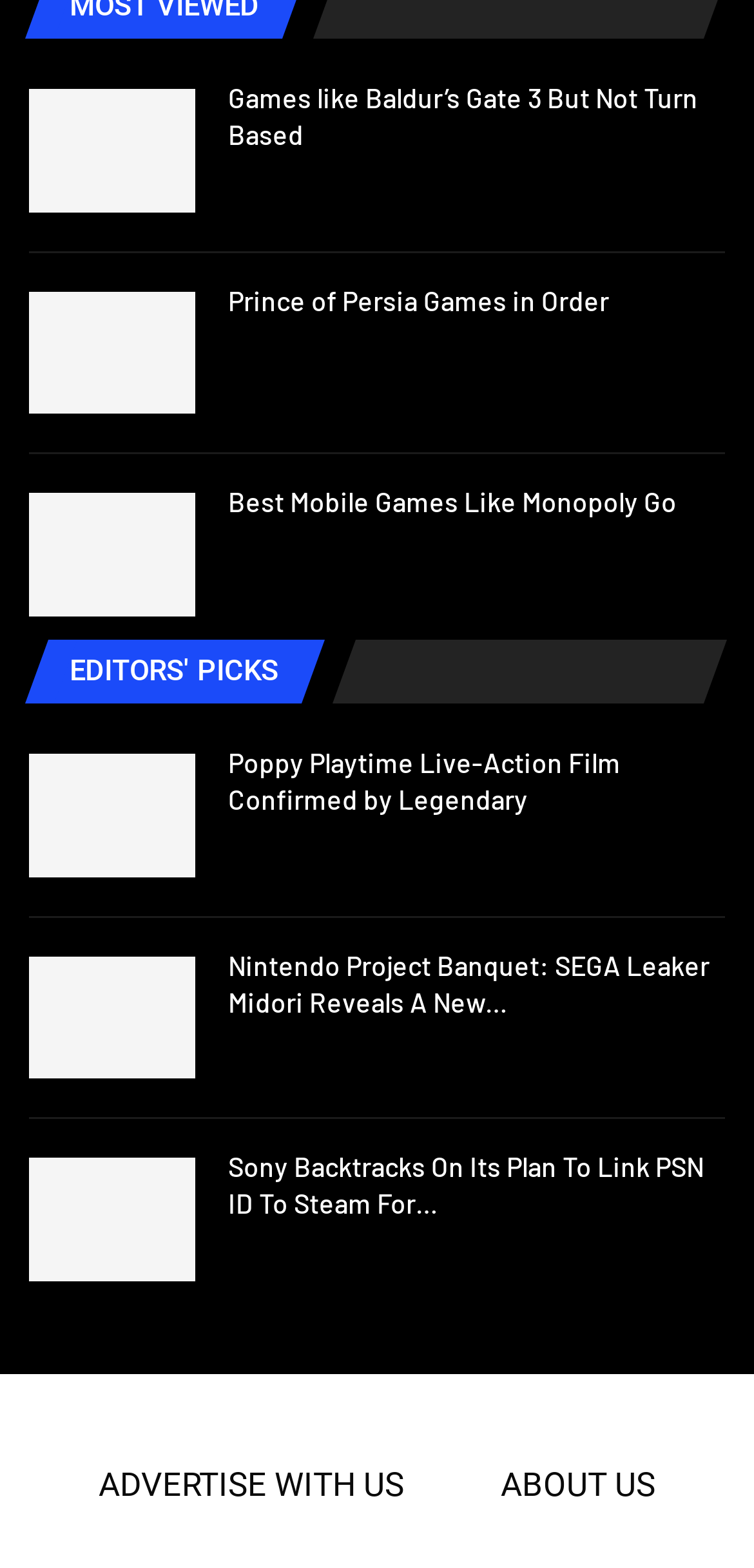From the element description About Us, predict the bounding box coordinates of the UI element. The coordinates must be specified in the format (top-left x, top-left y, bottom-right x, bottom-right y) and should be within the 0 to 1 range.

[0.664, 0.934, 0.869, 0.959]